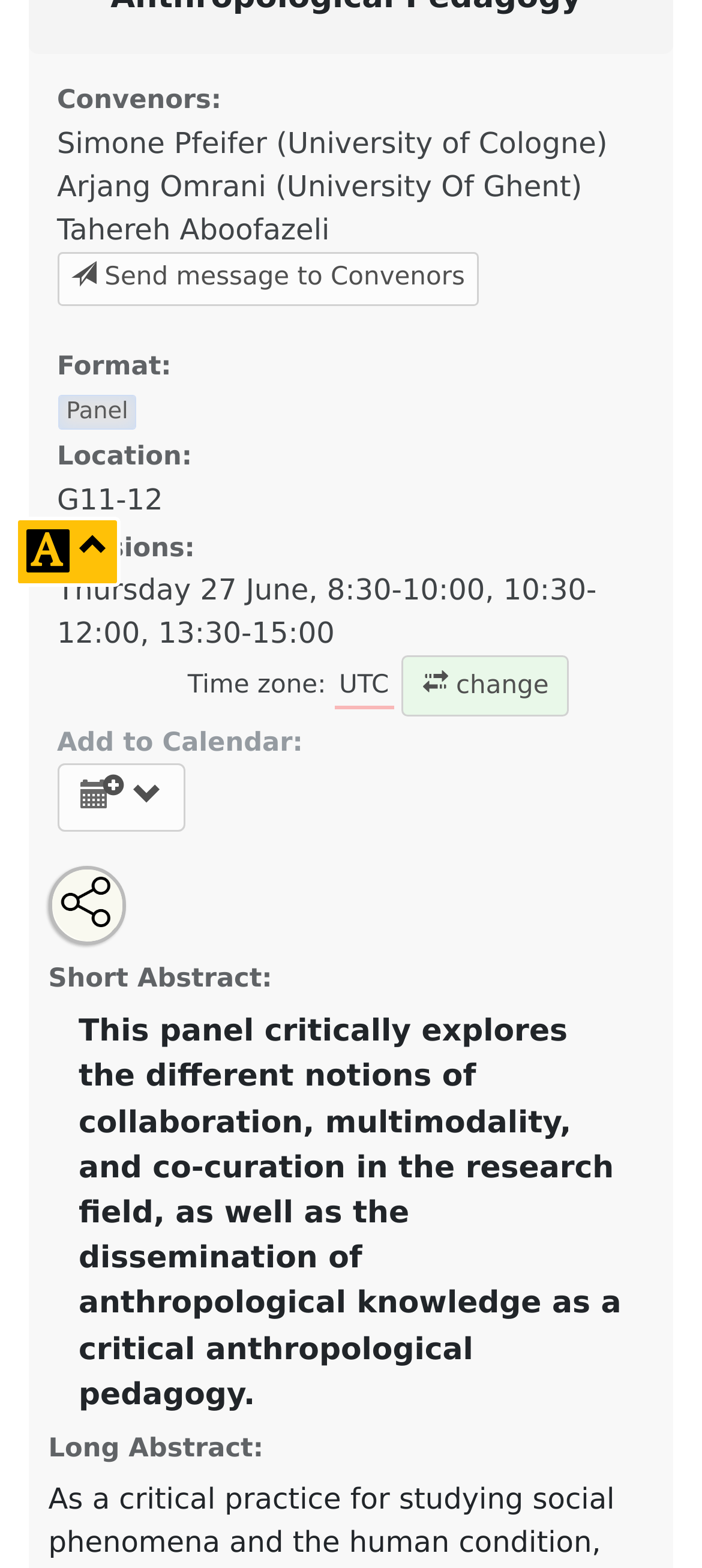Calculate the bounding box coordinates for the UI element based on the following description: "click to toggle popover". Ensure the coordinates are four float numbers between 0 and 1, i.e., [left, top, right, bottom].

[0.021, 0.329, 0.171, 0.374]